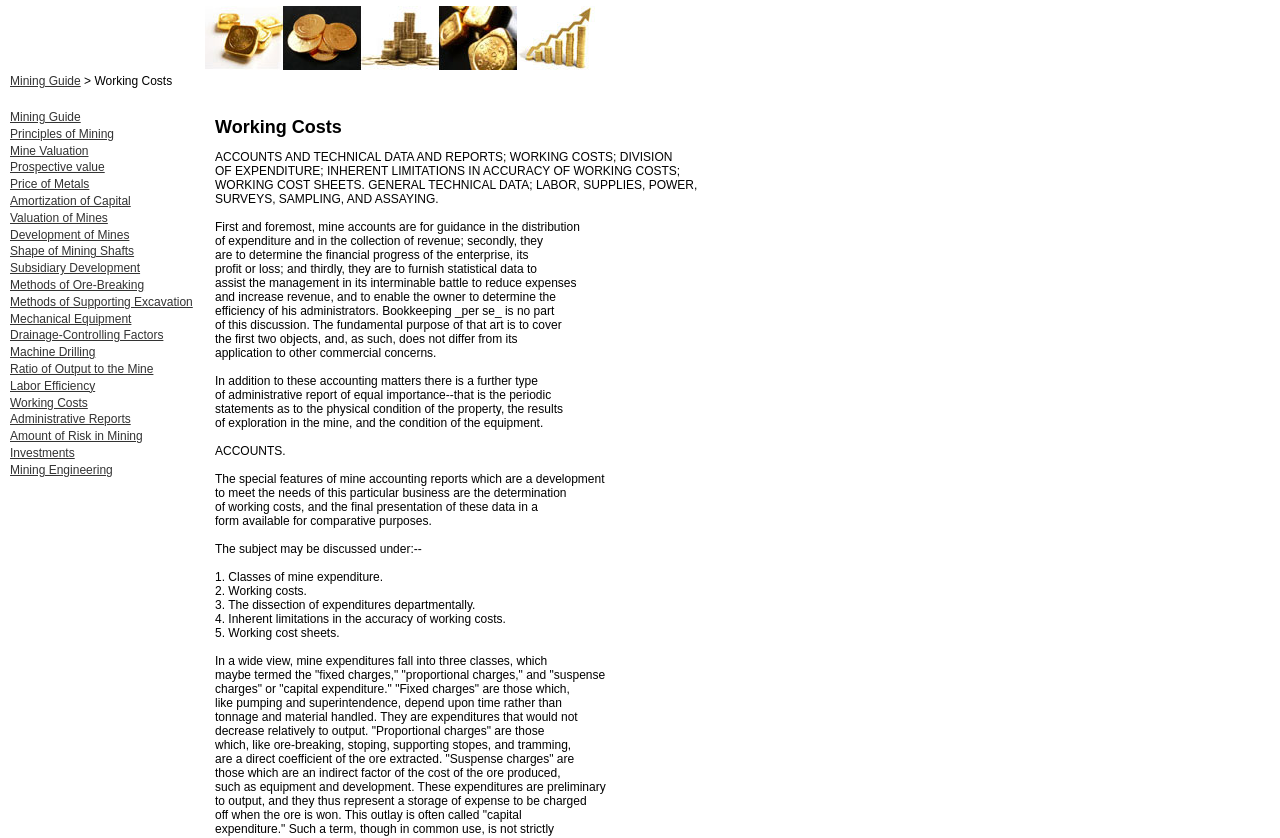Locate the bounding box coordinates of the region to be clicked to comply with the following instruction: "click on the 'Principles of Mining' link". The coordinates must be four float numbers between 0 and 1, in the form [left, top, right, bottom].

[0.008, 0.151, 0.089, 0.168]